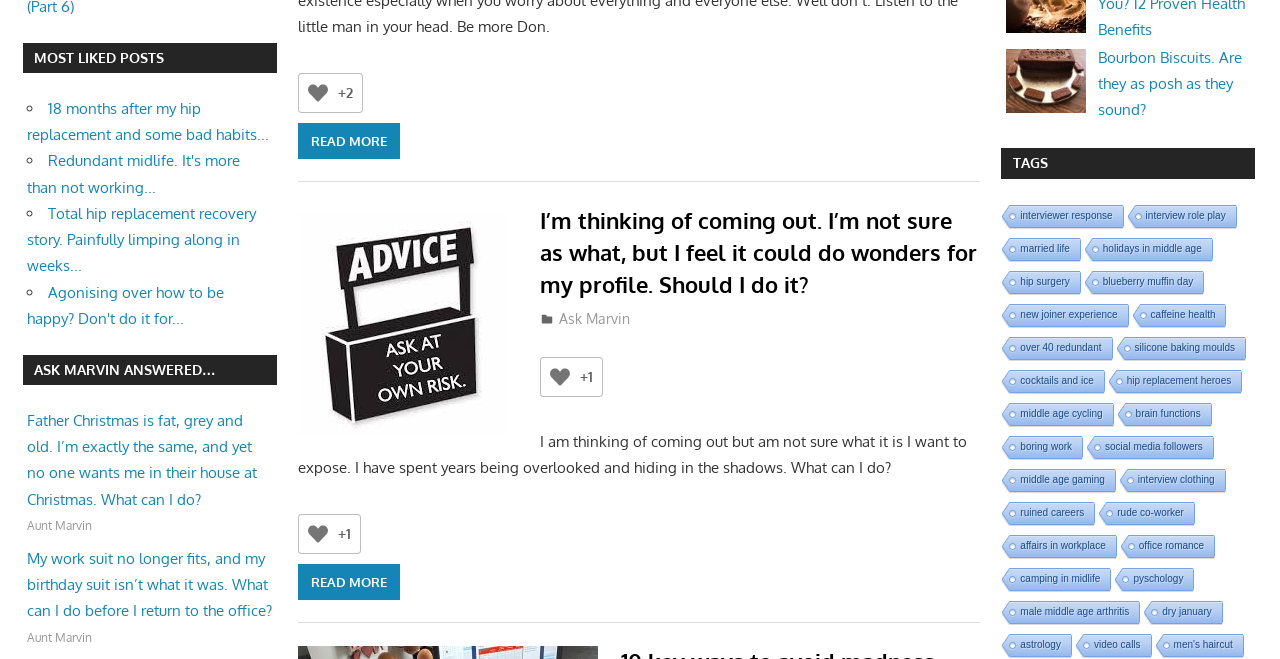Locate the bounding box coordinates of the clickable element to fulfill the following instruction: "Click the 'Like Button'". Provide the coordinates as four float numbers between 0 and 1 in the format [left, top, right, bottom].

[0.237, 0.119, 0.26, 0.164]